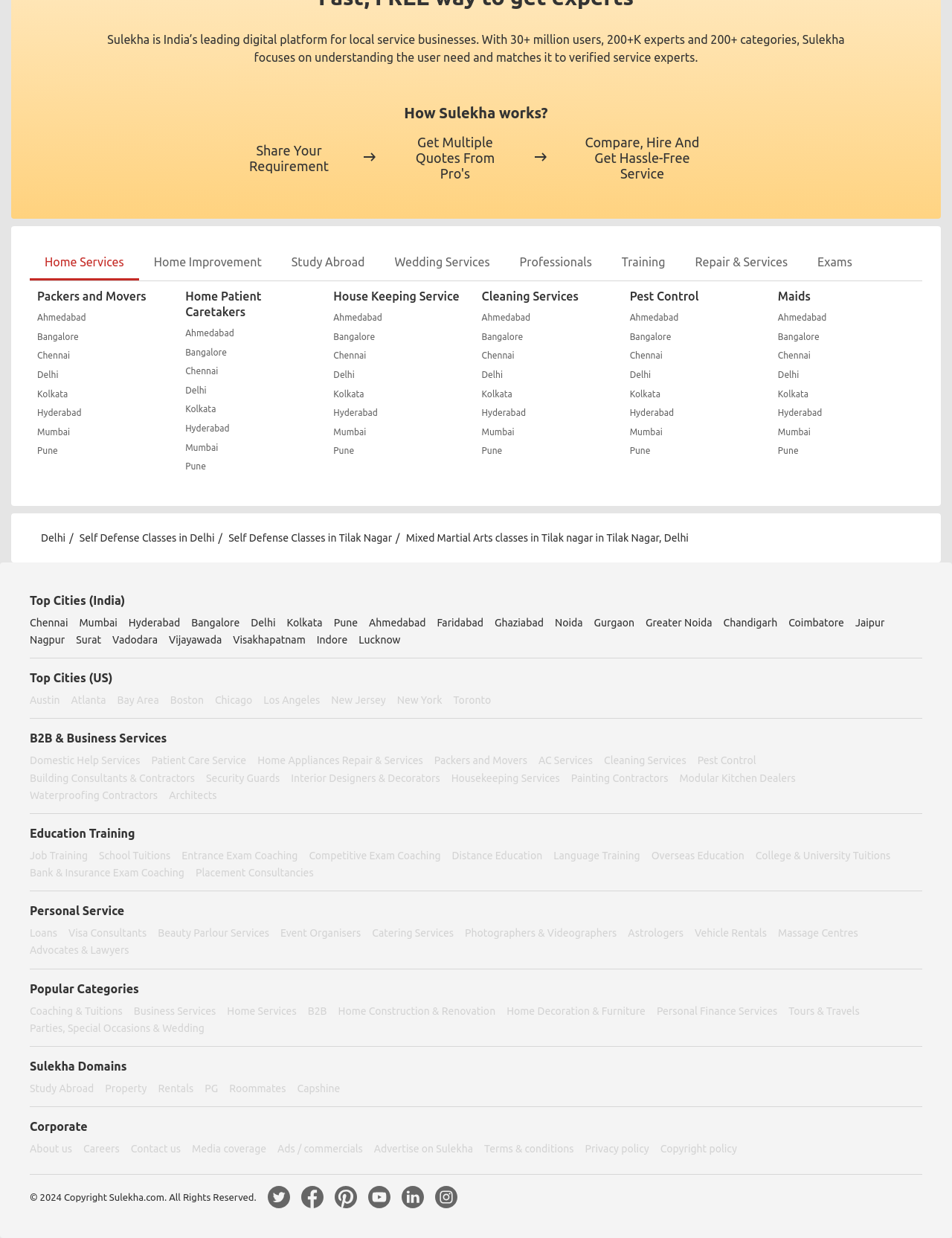How many cities are listed for self-defense classes?
By examining the image, provide a one-word or phrase answer.

2